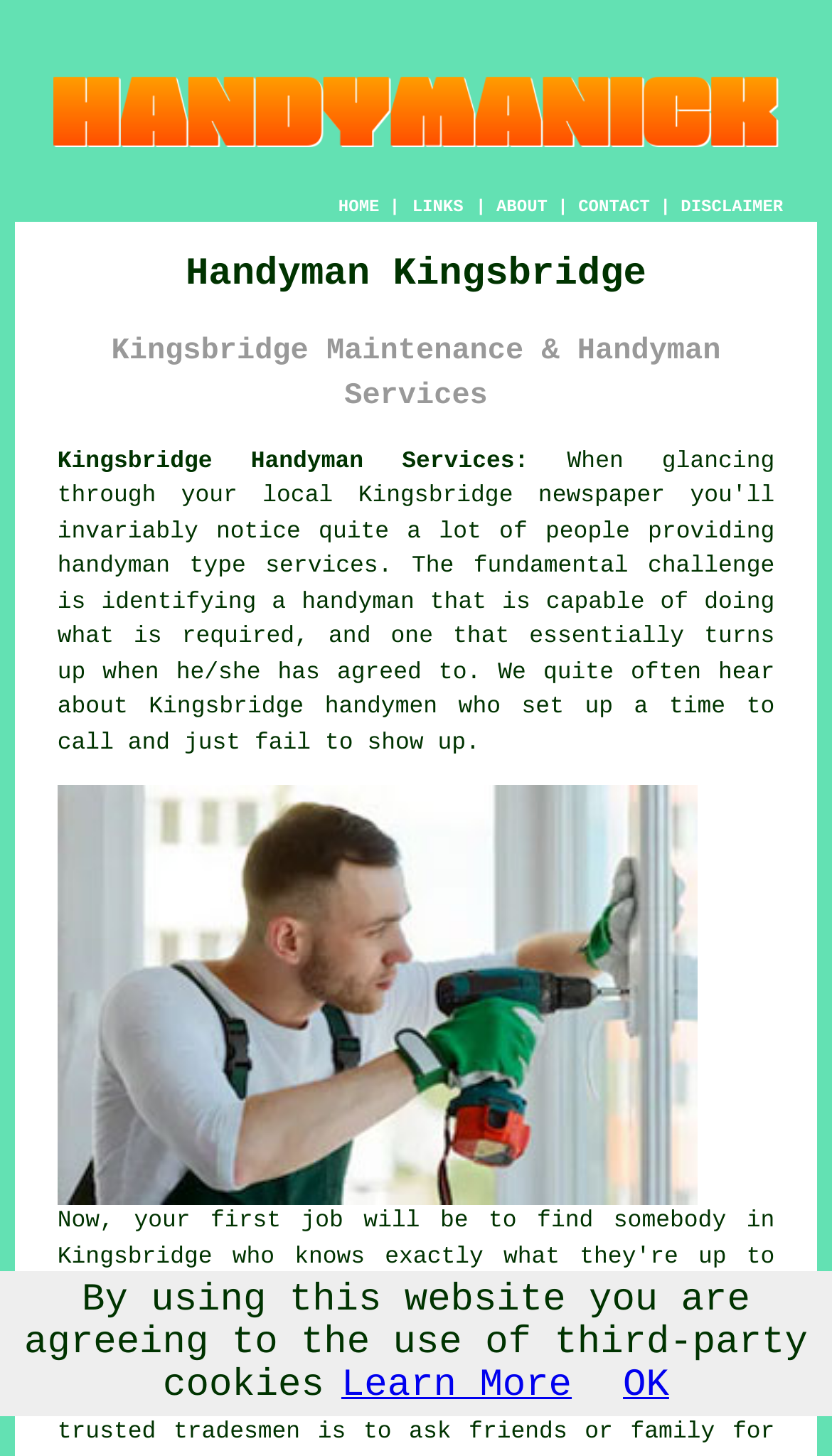Provide a short answer to the following question with just one word or phrase: How many images are on the webpage?

2